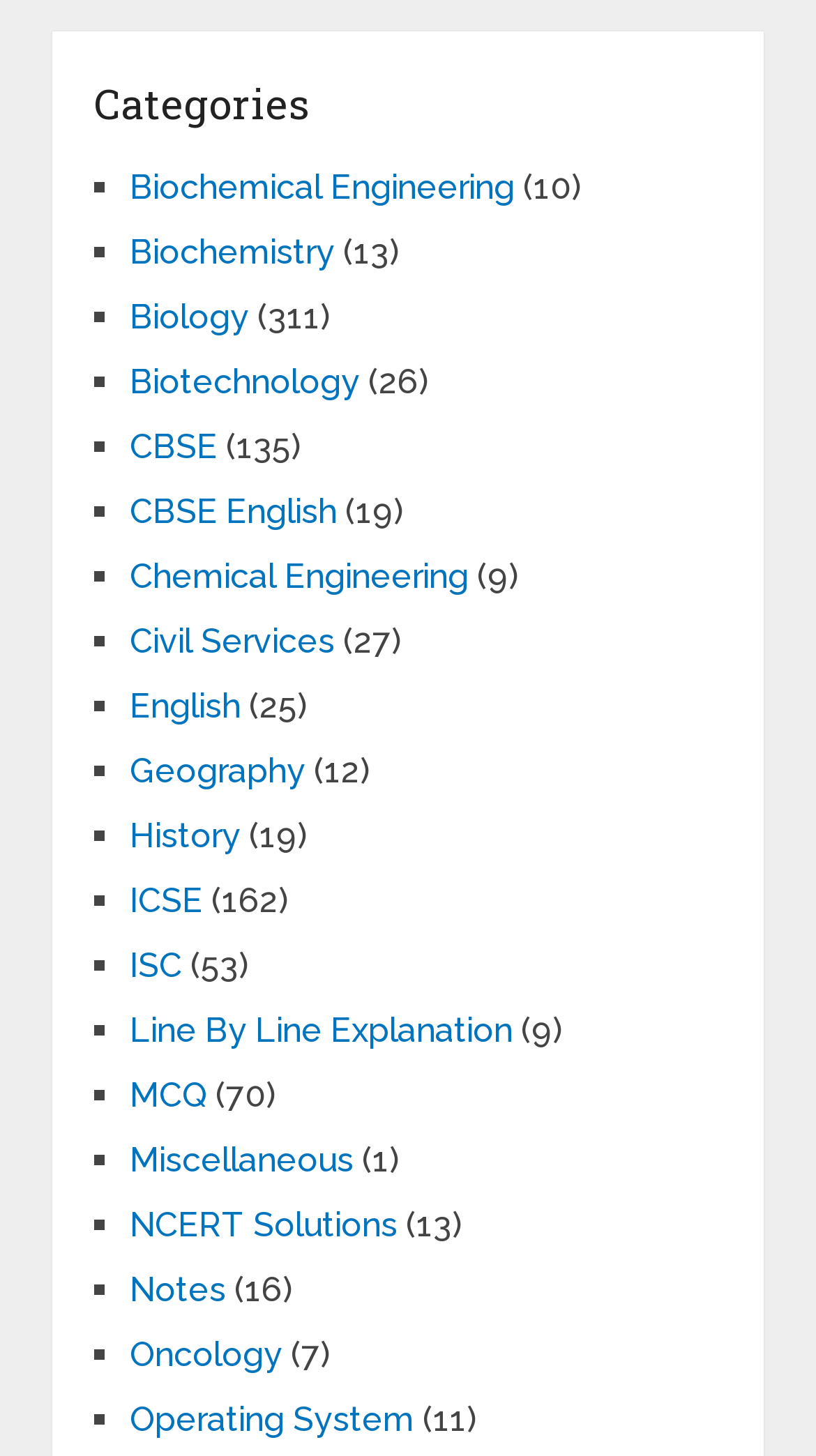Determine the bounding box coordinates in the format (top-left x, top-left y, bottom-right x, bottom-right y). Ensure all values are floating point numbers between 0 and 1. Identify the bounding box of the UI element described by: Biochemical Engineering

[0.159, 0.115, 0.631, 0.143]